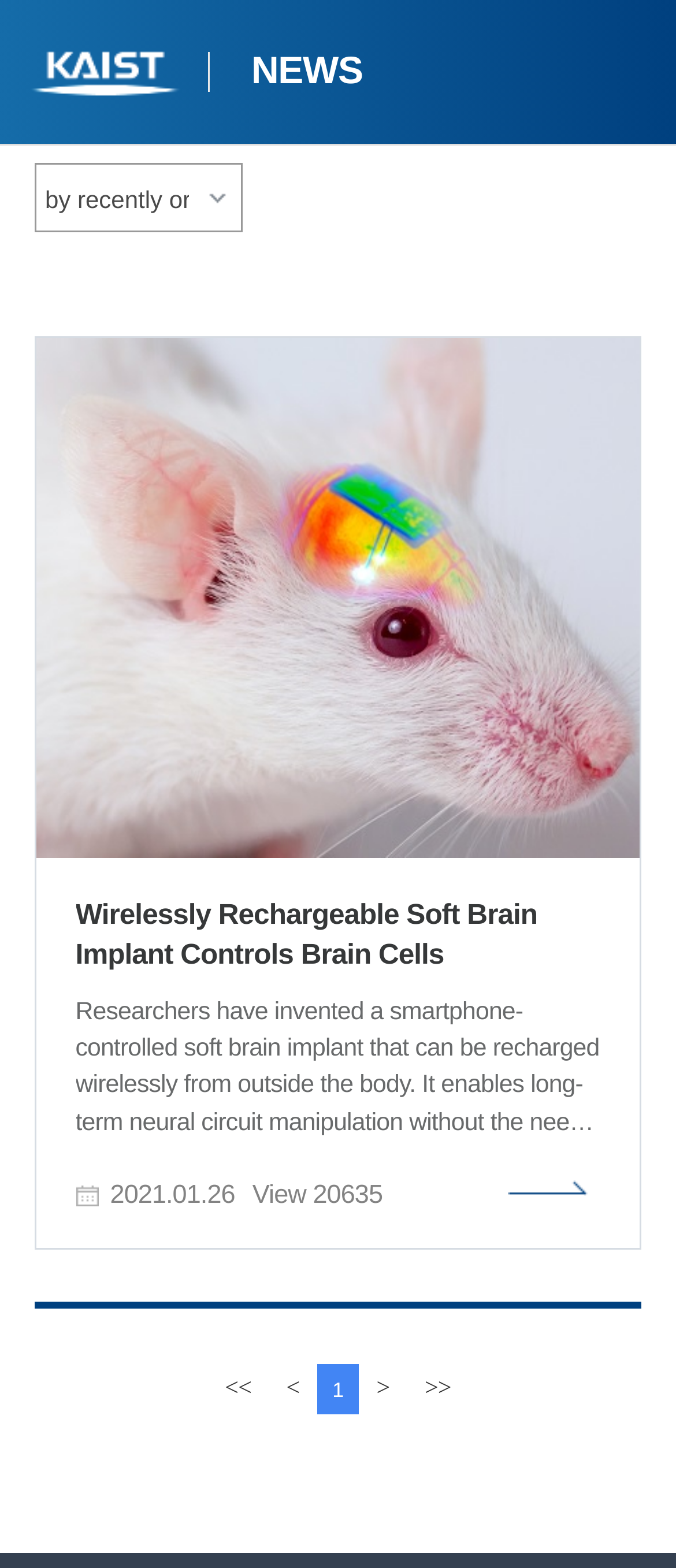How many pages of articles are there?
Using the image, answer in one word or phrase.

More than 1